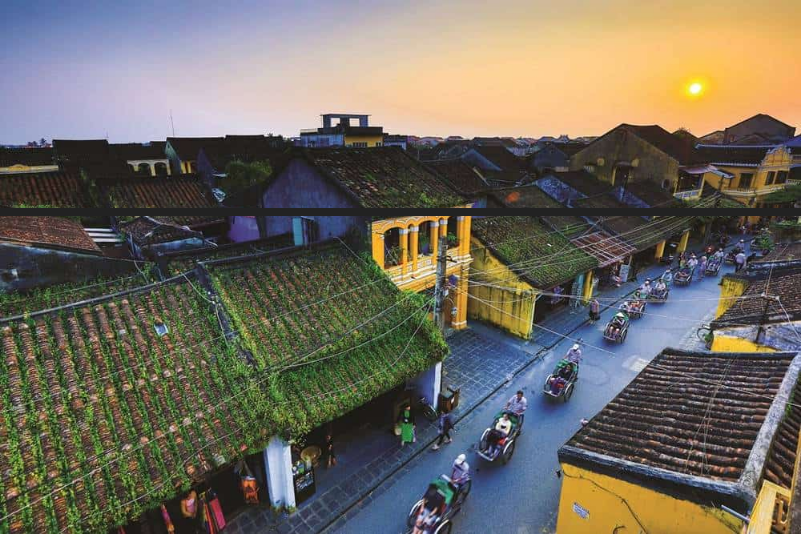Explain the image with as much detail as possible.

This vibrant sunset view captures the charm of Hoi An, Vietnam, a UNESCO World Heritage Site. In the foreground, traditional houses with distinctive architecture line a narrow street, showcasing the town's rich trading history. The structures, primarily built by Chinese and Japanese merchants in the 18th century, are well-preserved, reflecting a blend of architectural styles. The warm hues of the setting sun illuminate the rooftops, creating a picturesque scene where residents and tourists mingle along the bustling street. The image beautifully encapsulates the essence of Hoi An, where history and culture converge in a stunning visual narrative.